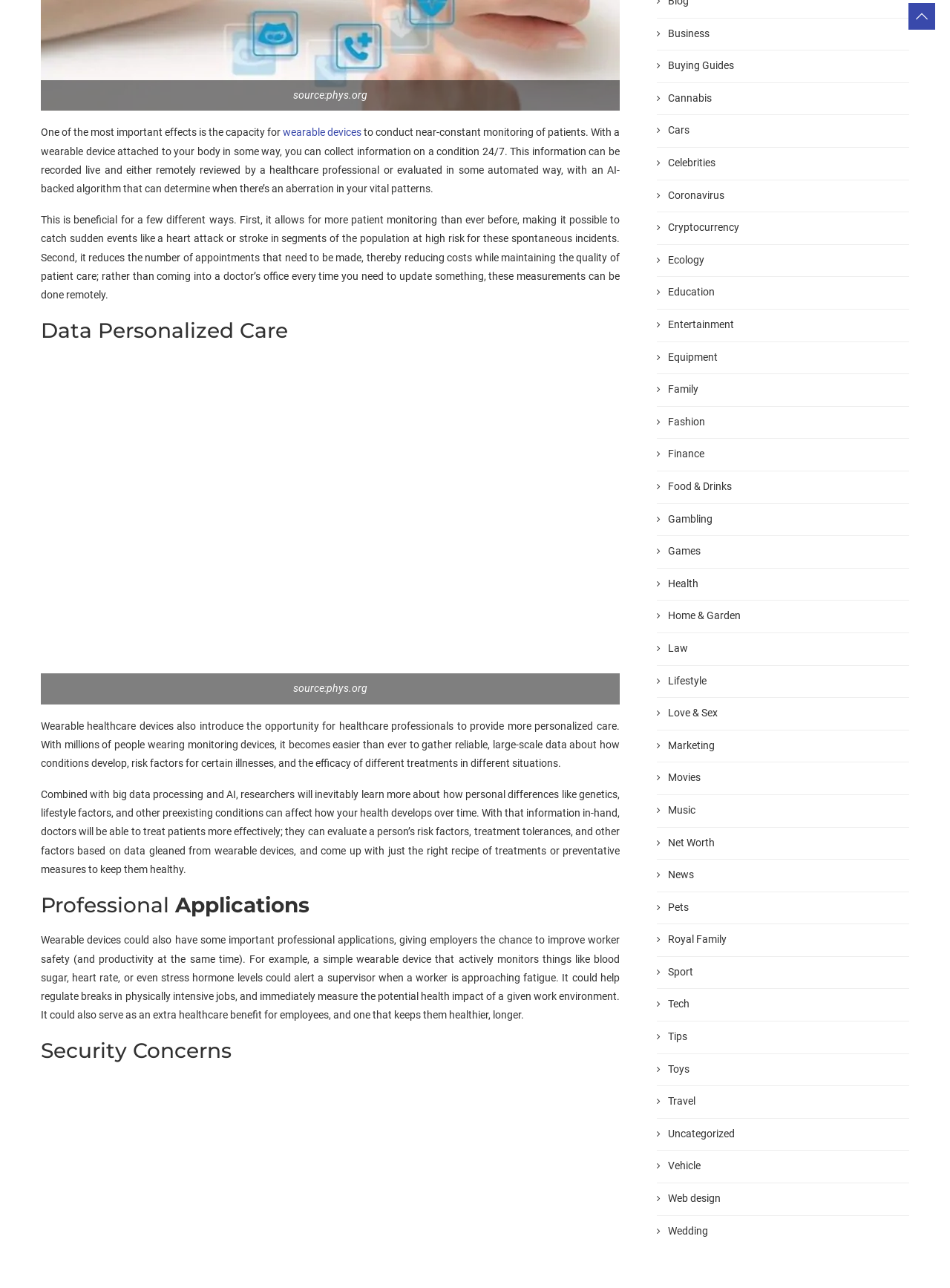Locate the bounding box coordinates of the element that needs to be clicked to carry out the instruction: "log in or sign up". The coordinates should be given as four float numbers ranging from 0 to 1, i.e., [left, top, right, bottom].

None